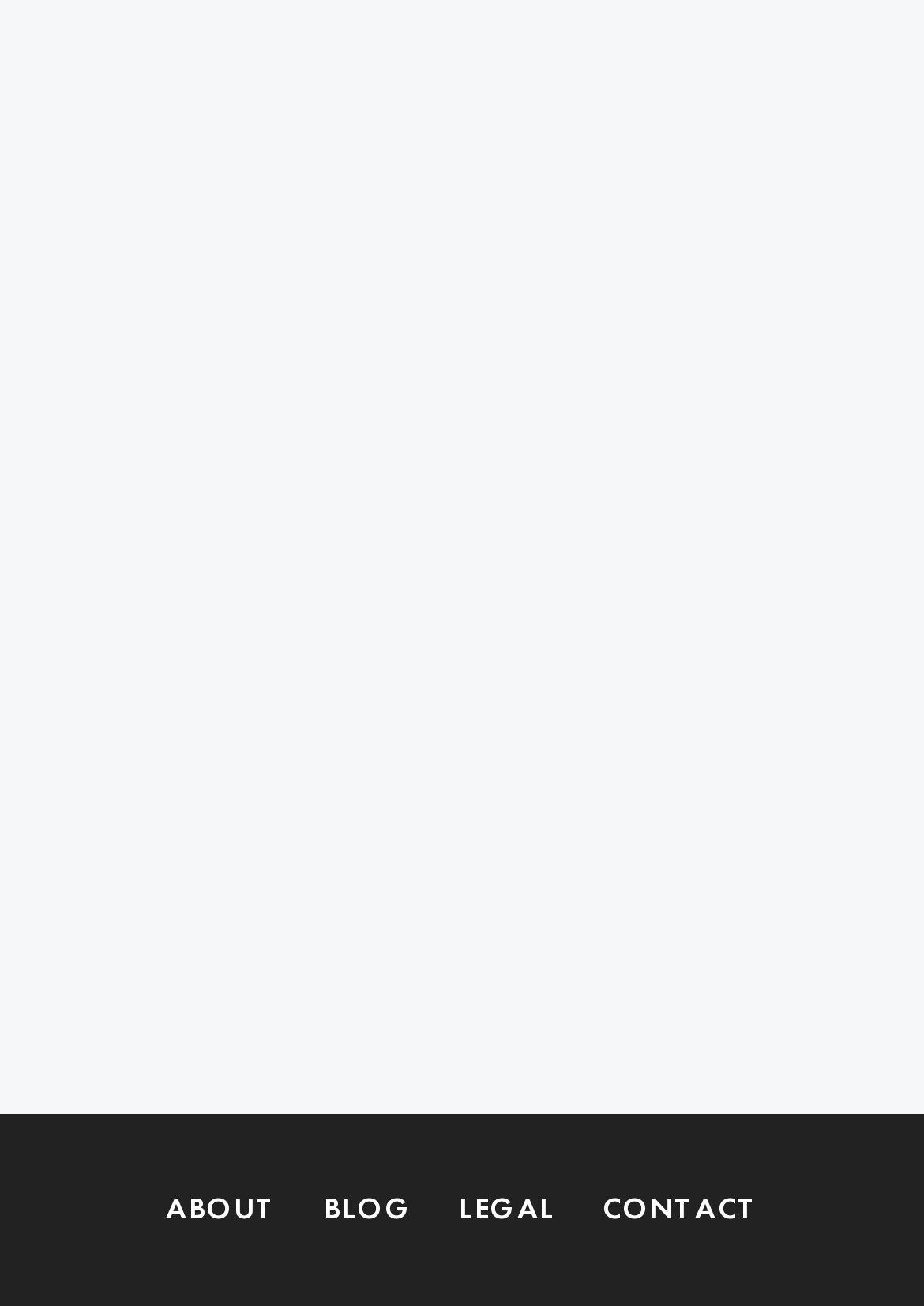Provide a single word or phrase answer to the question: 
What is the purpose of the image on the webpage?

To showcase AVCon ticket design